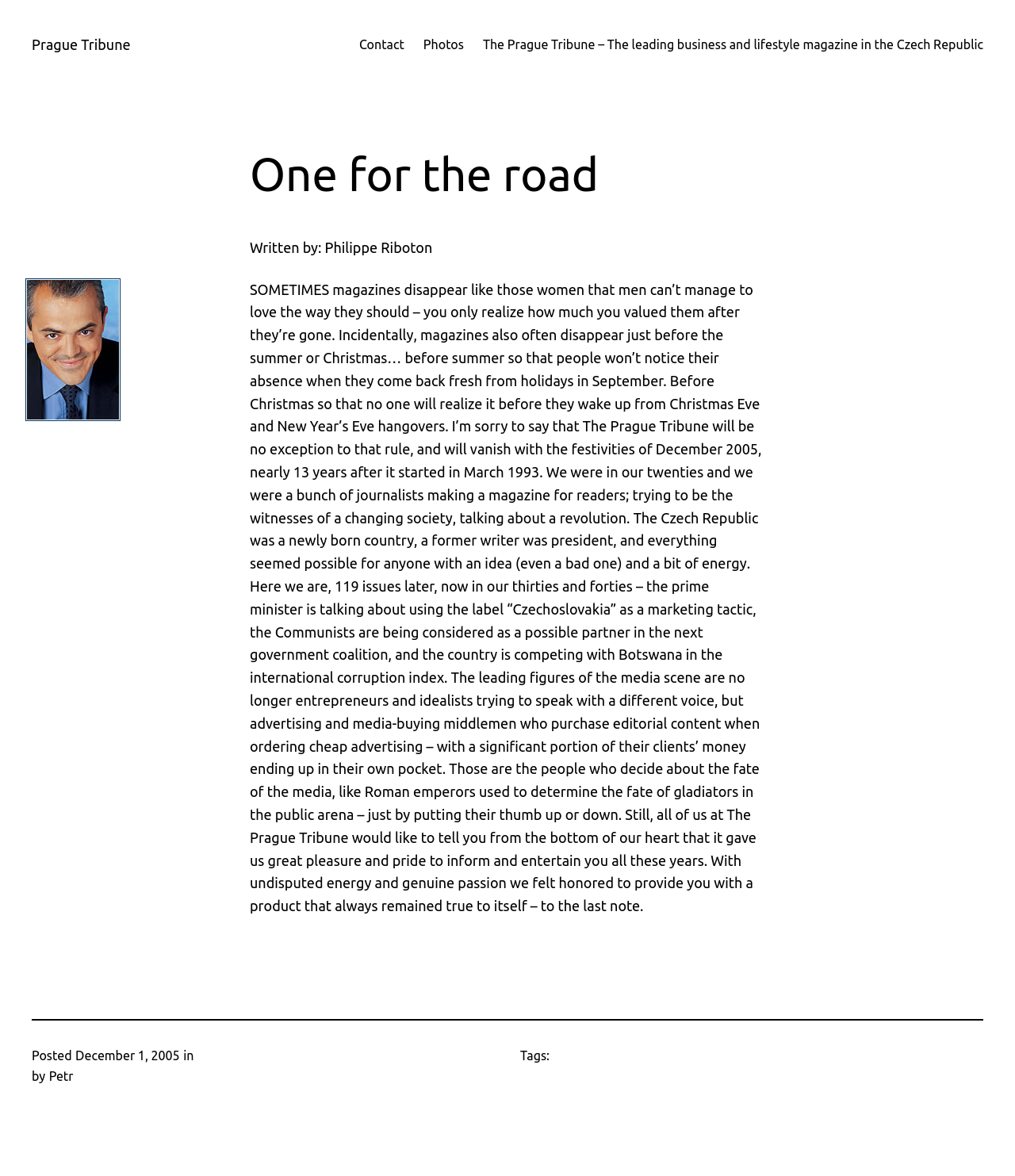Please give a concise answer to this question using a single word or phrase: 
Who is the author of the article?

Philippe Riboton